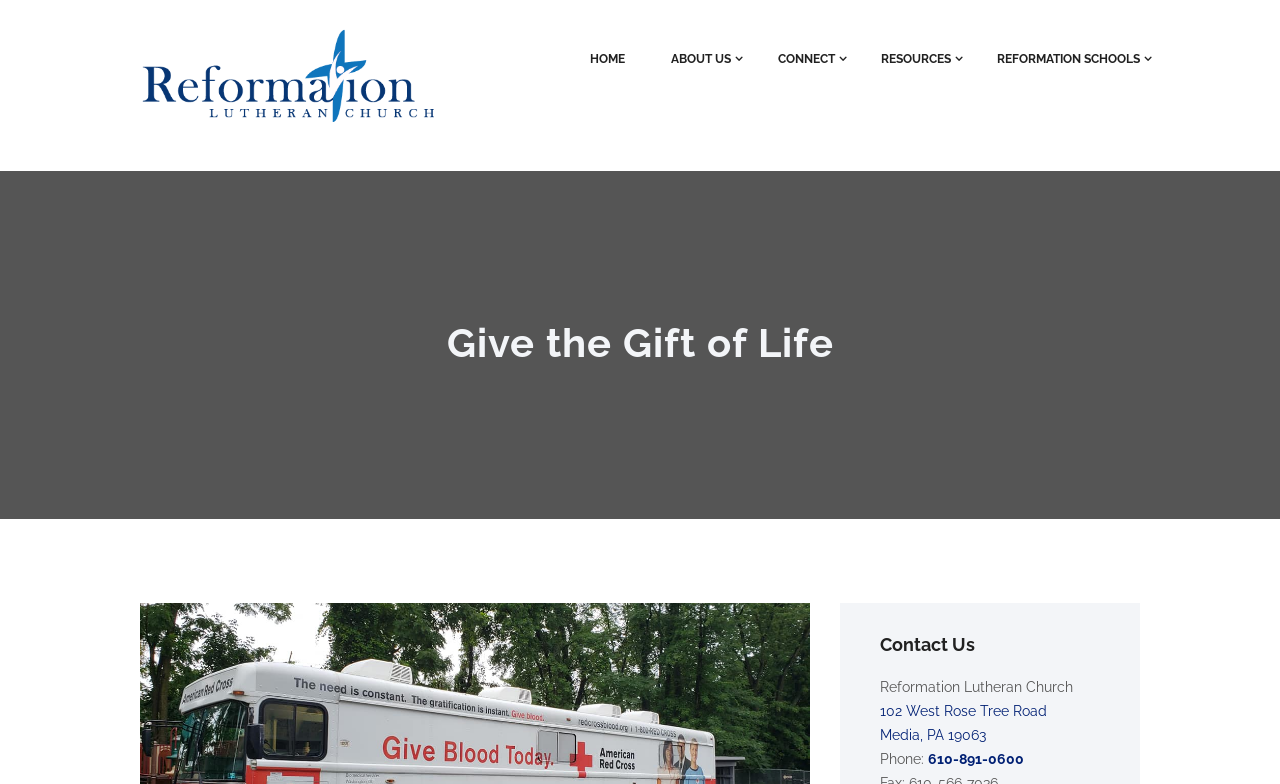Locate the bounding box of the UI element described in the following text: "alt="img"".

[0.109, 0.034, 0.351, 0.176]